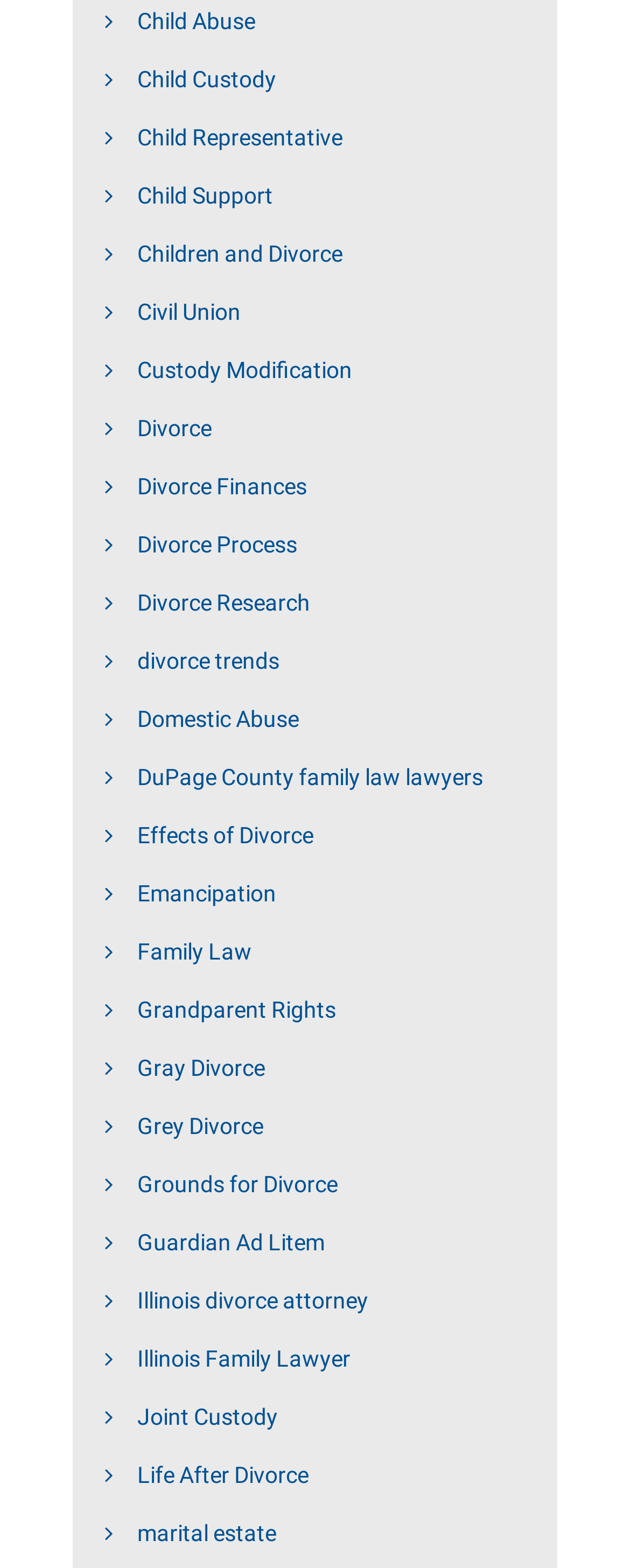Using the provided description: "Previous", find the bounding box coordinates of the corresponding UI element. The output should be four float numbers between 0 and 1, in the format [left, top, right, bottom].

None